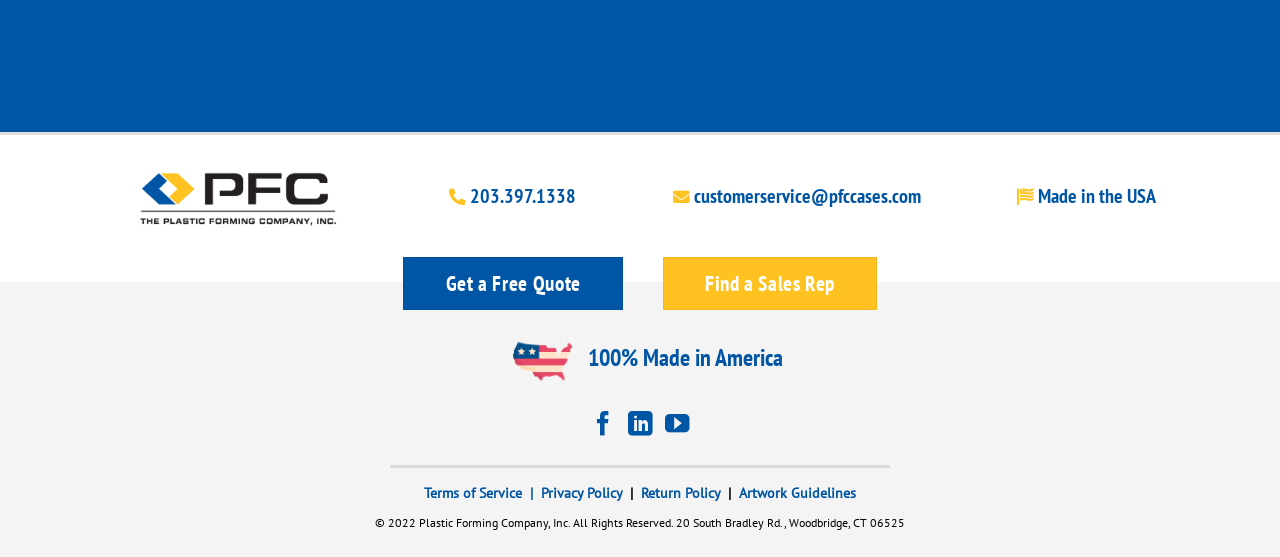Predict the bounding box coordinates for the UI element described as: "View Cases". The coordinates should be four float numbers between 0 and 1, presented as [left, top, right, bottom].

[0.039, 0.004, 0.461, 0.08]